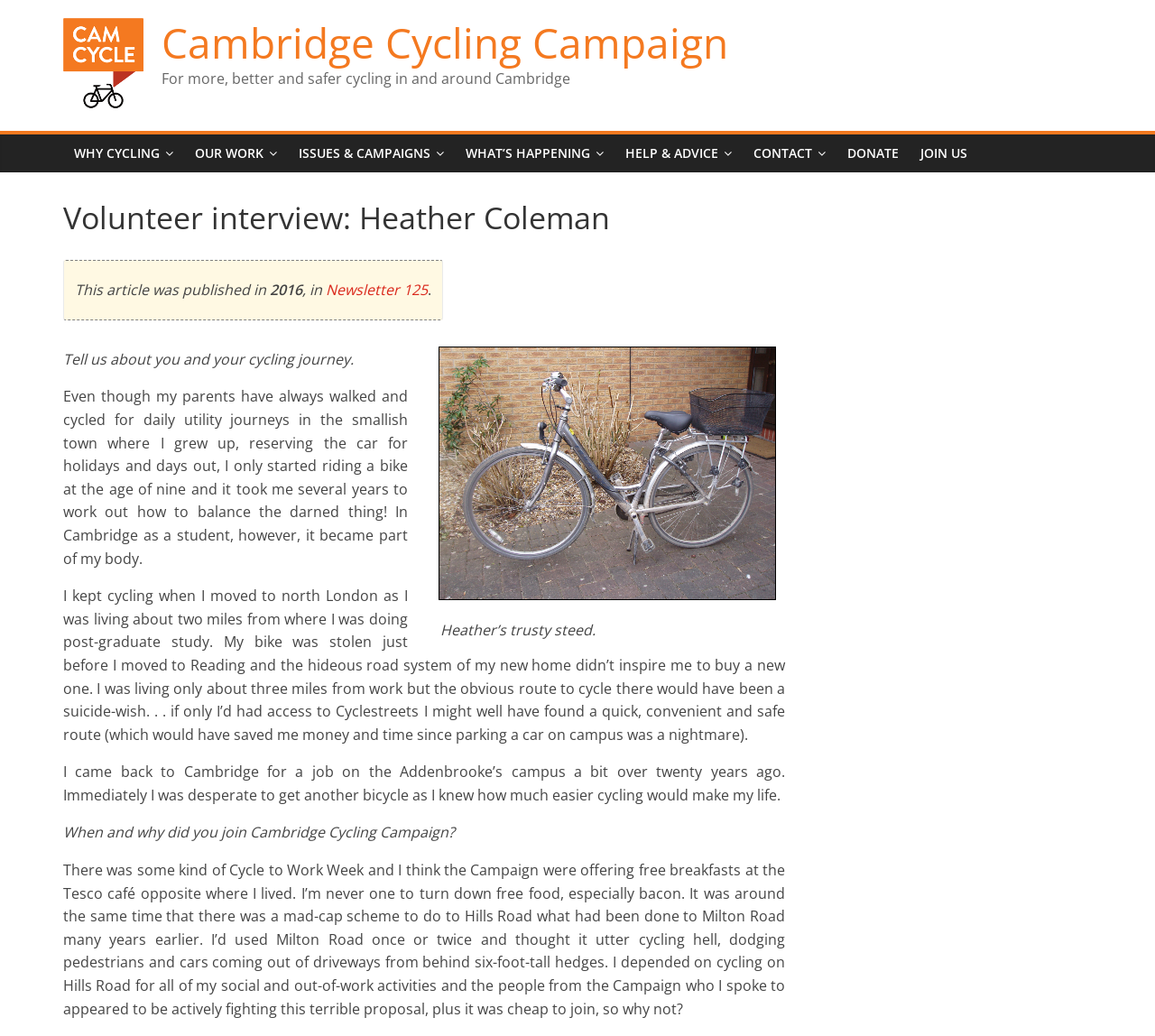Find the bounding box coordinates of the element you need to click on to perform this action: 'Contact Cambridge Cycling Campaign'. The coordinates should be represented by four float values between 0 and 1, in the format [left, top, right, bottom].

[0.643, 0.13, 0.724, 0.167]